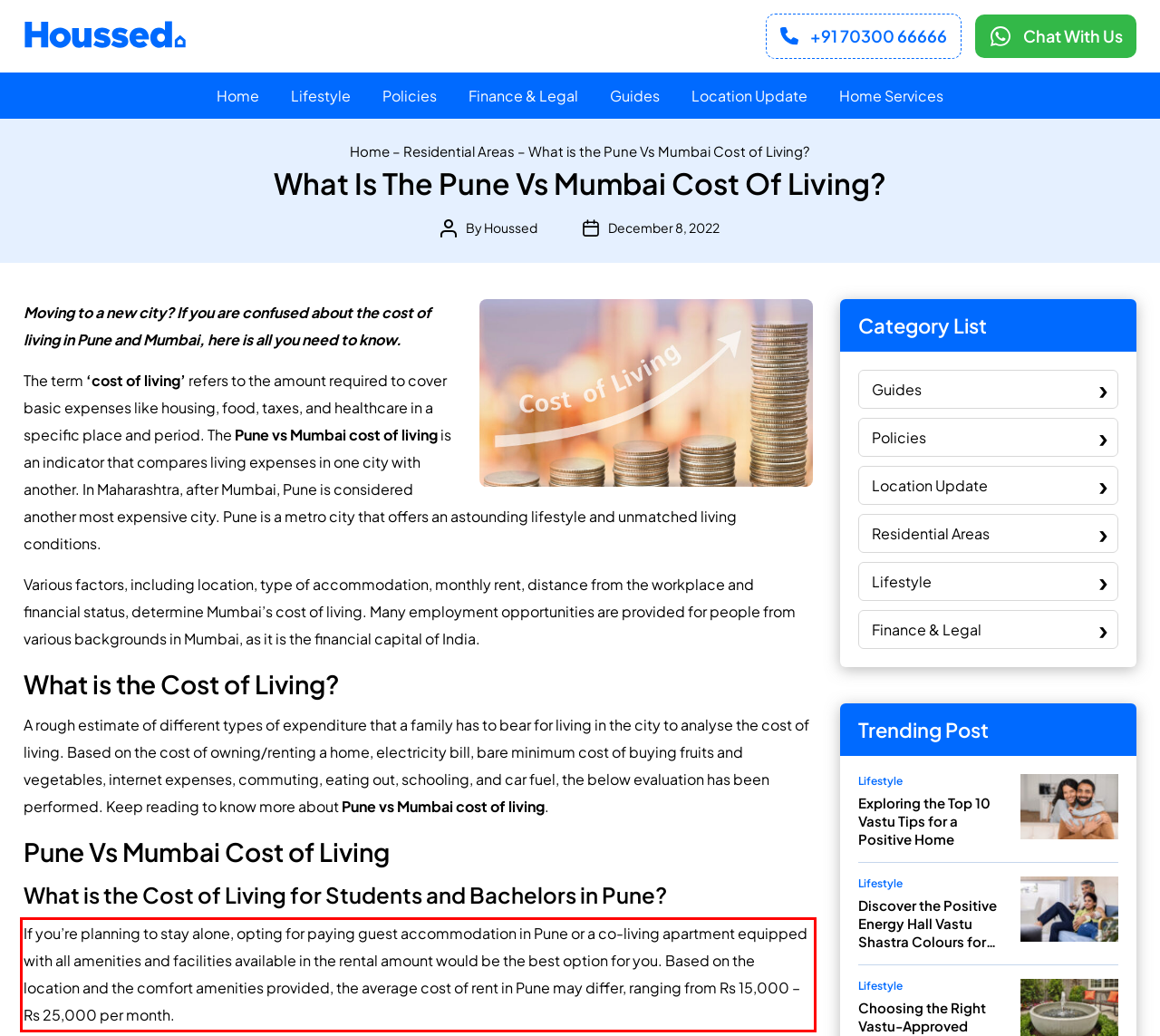You have a screenshot of a webpage with a UI element highlighted by a red bounding box. Use OCR to obtain the text within this highlighted area.

If you’re planning to stay alone, opting for paying guest accommodation in Pune or a co-living apartment equipped with all amenities and facilities available in the rental amount would be the best option for you. Based on the location and the comfort amenities provided, the average cost of rent in Pune may differ, ranging from Rs 15,000 – Rs 25,000 per month.